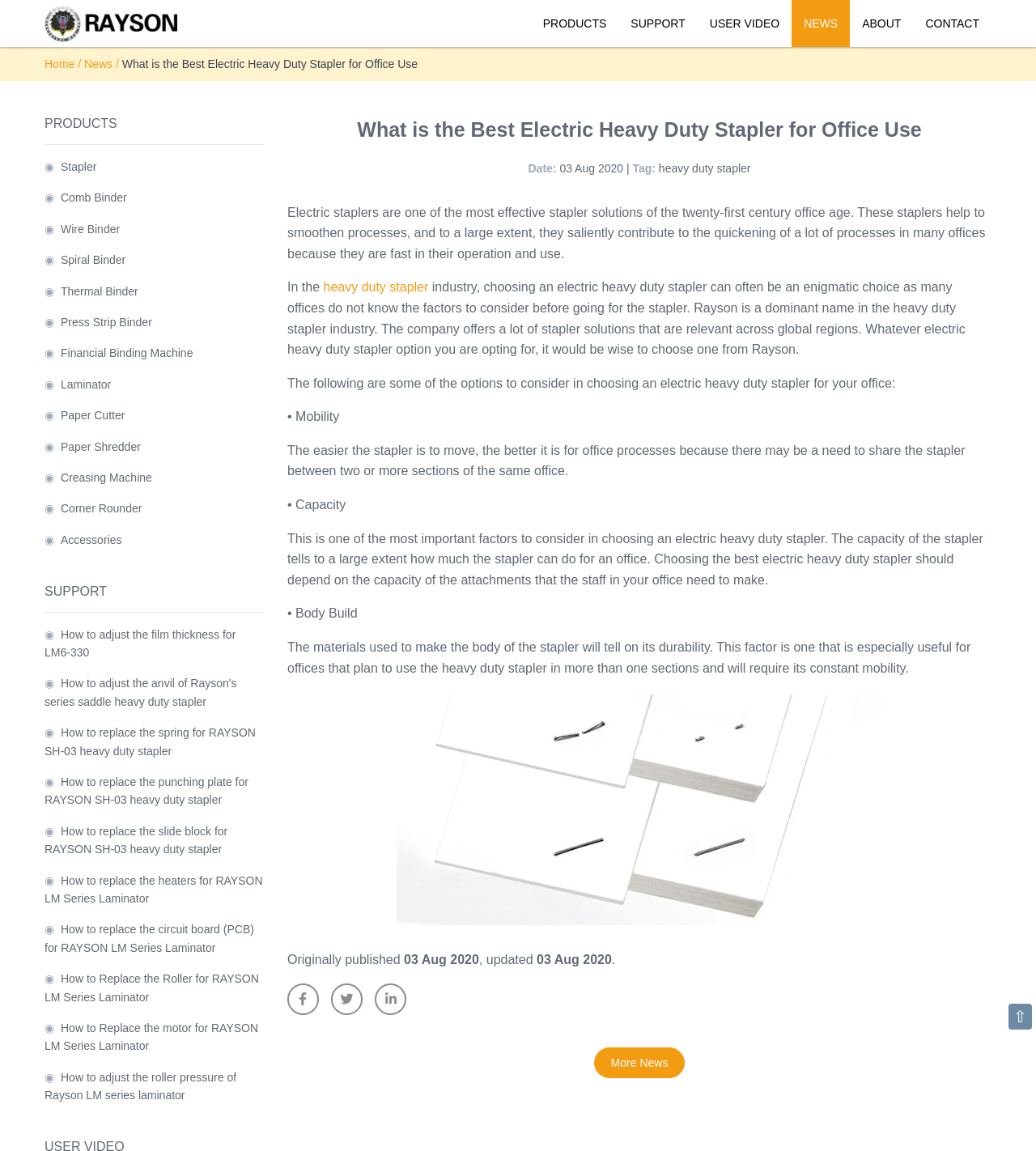What is one of the factors to consider in choosing an electric heavy duty stapler?
From the image, respond using a single word or phrase.

Capacity